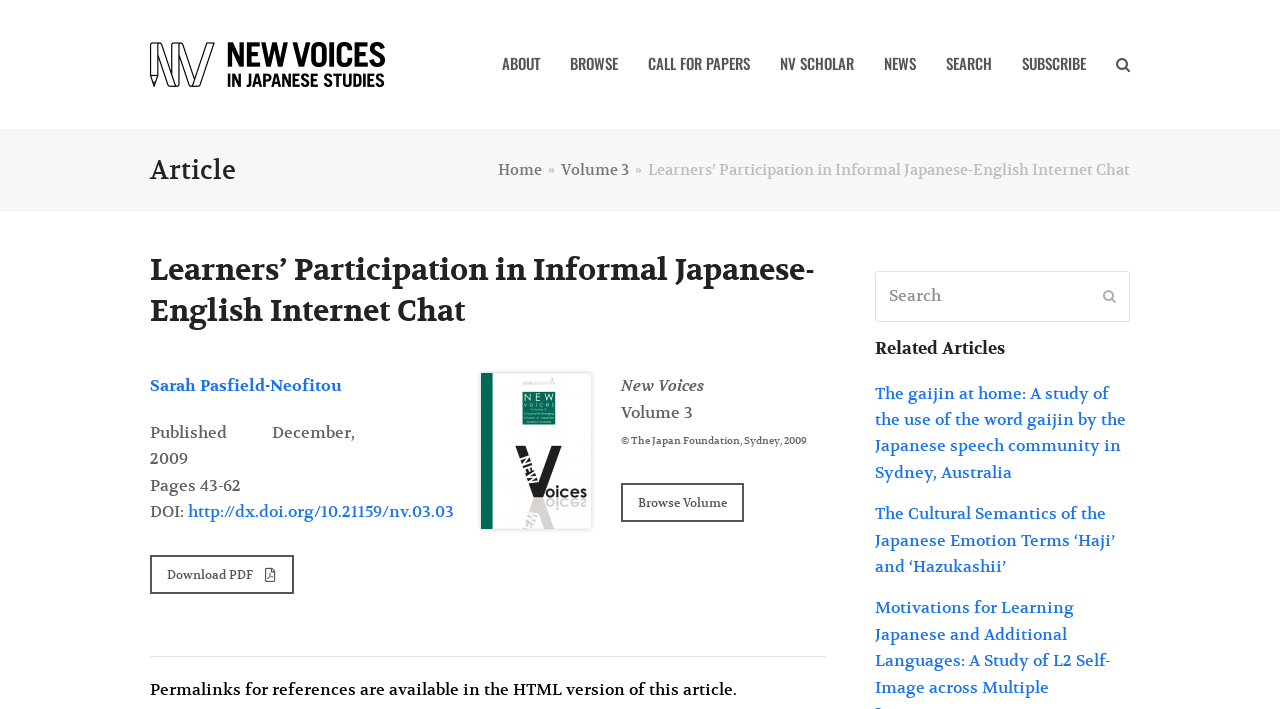Who is the author of the article?
Please look at the screenshot and answer in one word or a short phrase.

Sarah Pasfield-Neofitou